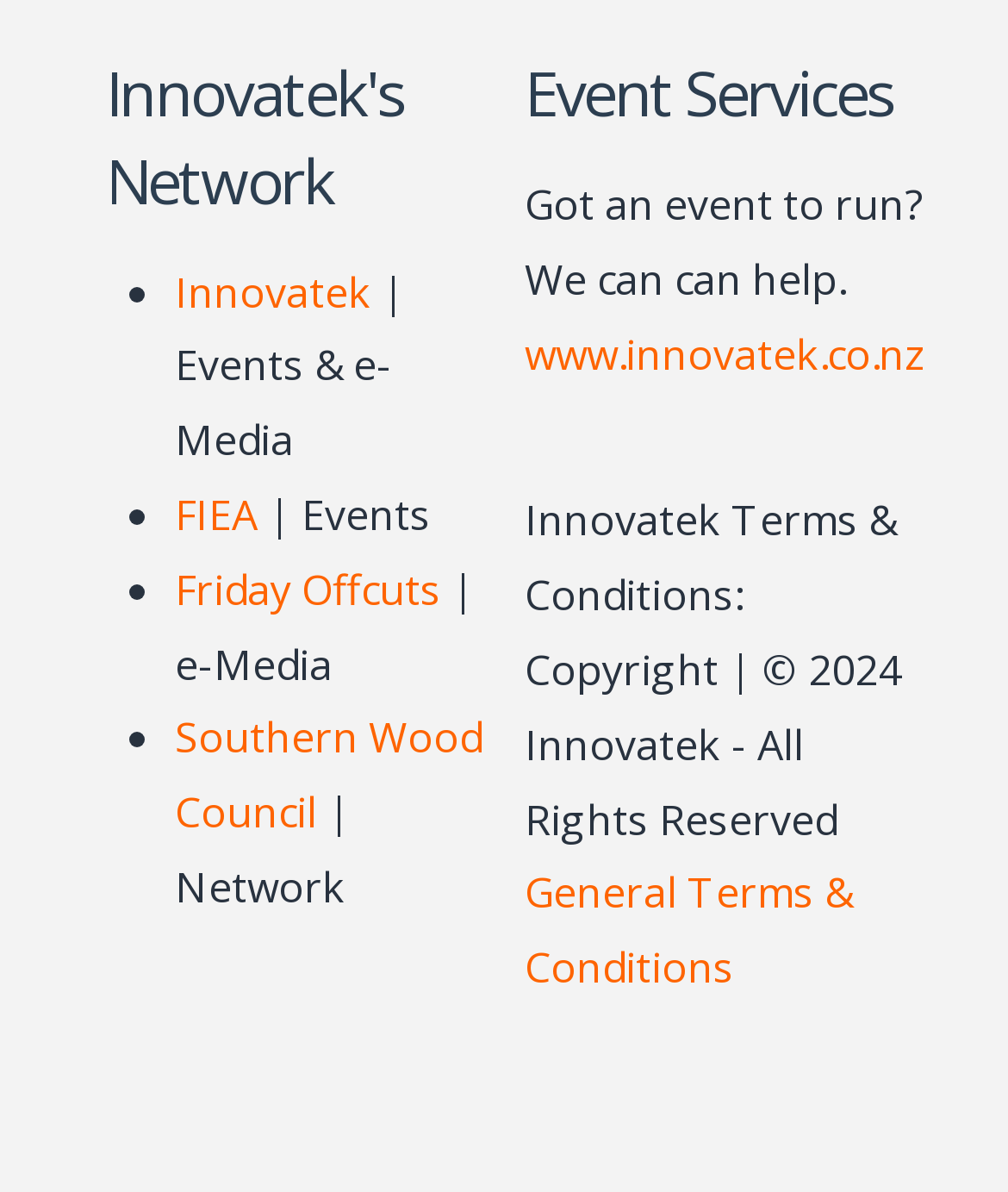Kindly respond to the following question with a single word or a brief phrase: 
What is the name of the network?

Innovatek's Network